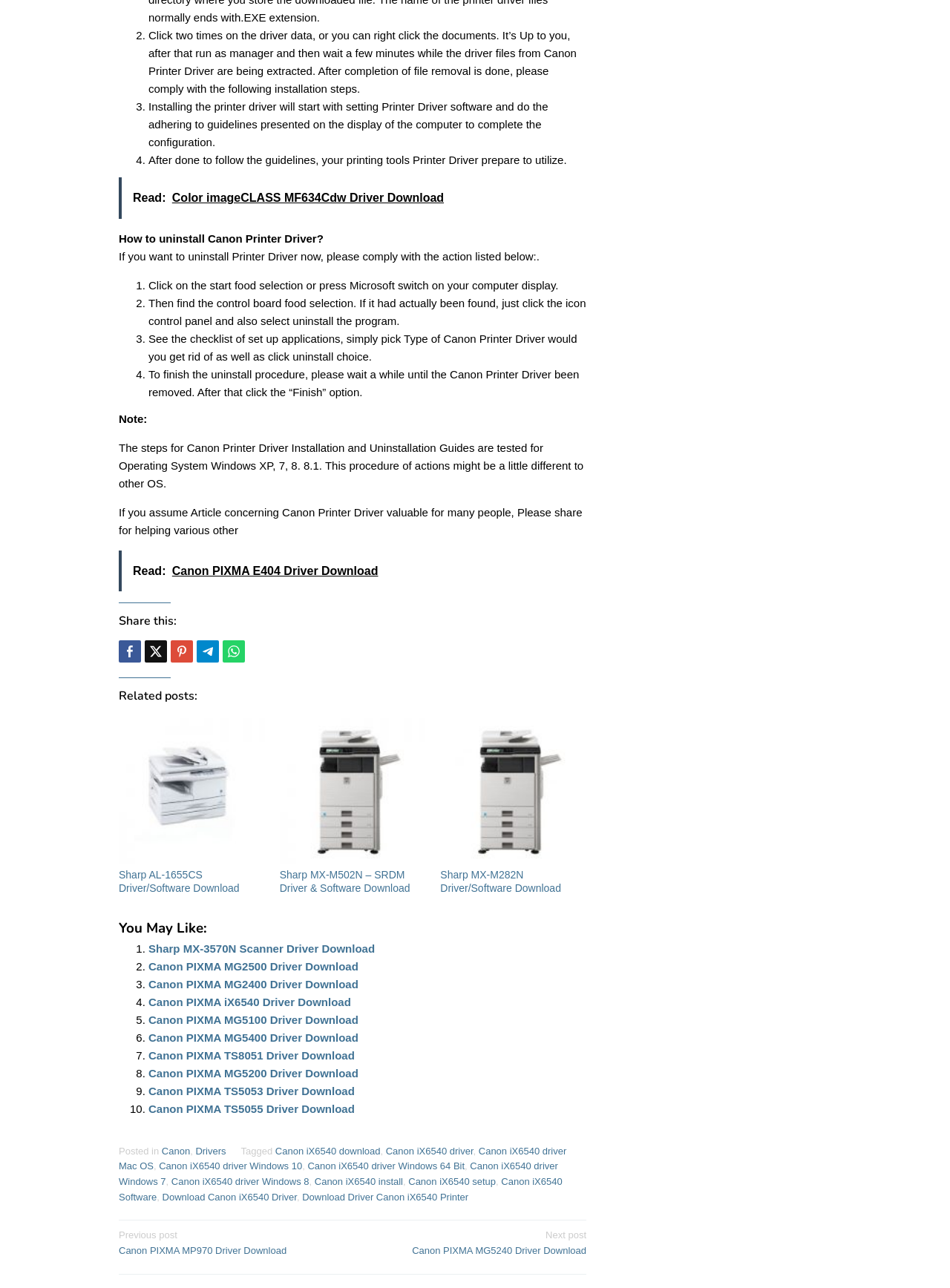Refer to the element description Sharp MX-M282N Driver/Software Download and identify the corresponding bounding box in the screenshot. Format the coordinates as (top-left x, top-left y, bottom-right x, bottom-right y) with values in the range of 0 to 1.

[0.464, 0.675, 0.591, 0.694]